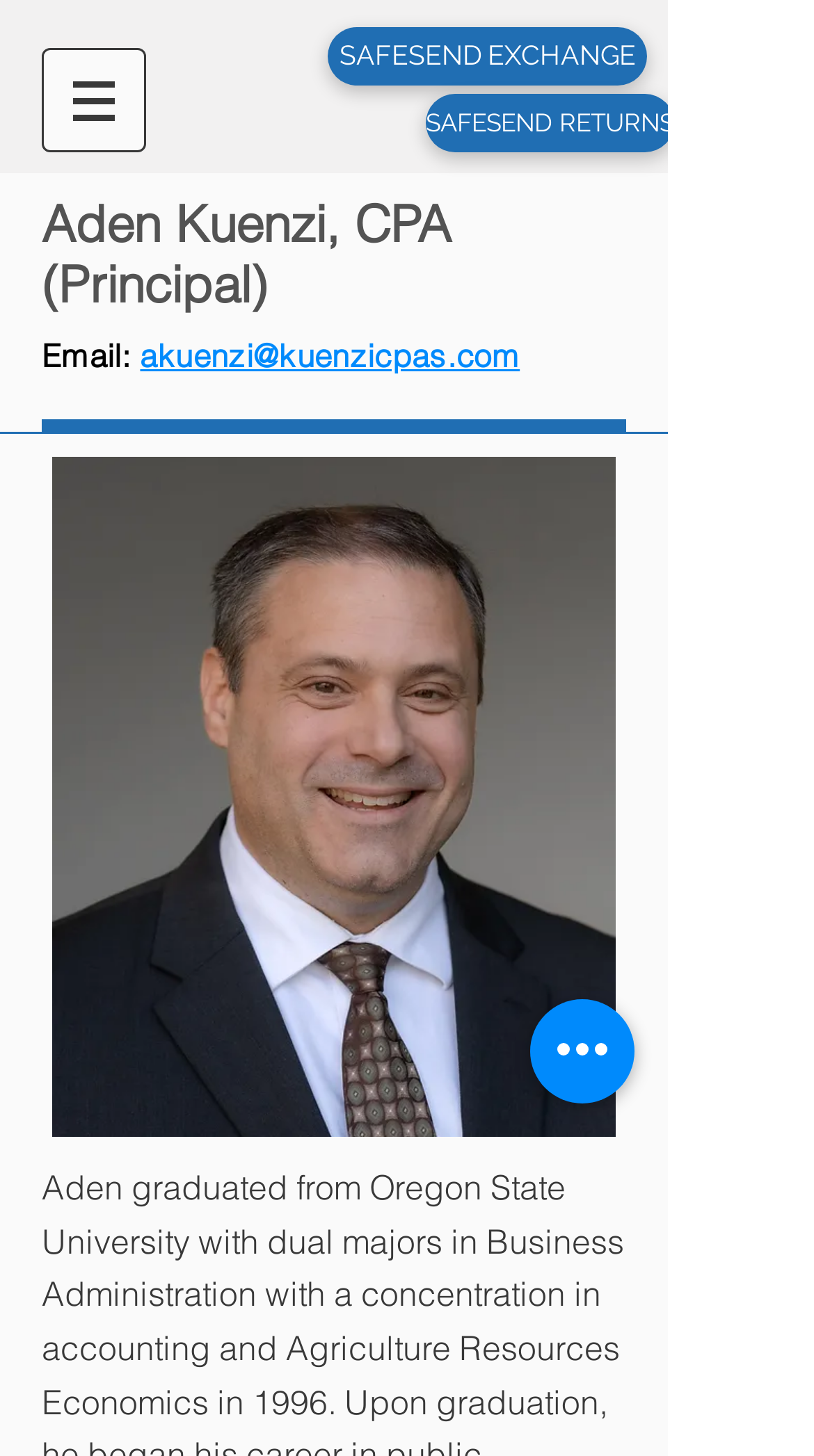Elaborate on the information and visuals displayed on the webpage.

The webpage is about Aden Kuenzi, a principal at Kuenzi & Company. At the top left, there is a navigation menu labeled "Site" with a button that has a popup menu. The button is accompanied by a small image. 

Below the navigation menu, there are two prominent links: "SAFESEND EXCHANGE" and "SAFESEND RETURNS", which are placed side by side, with the first one on the left and the second one on the right. 

Further down, there is a heading that introduces Aden Kuenzi, CPA, as the principal. Below the heading, there is a label "Email:" followed by a link to Aden's email address, akuenzi@kuenzicpas.com. 

On the right side of the page, there is a large image, likely a portrait of Aden Kuenzi, which takes up most of the vertical space. At the bottom right, there is a button labeled "Quick actions".